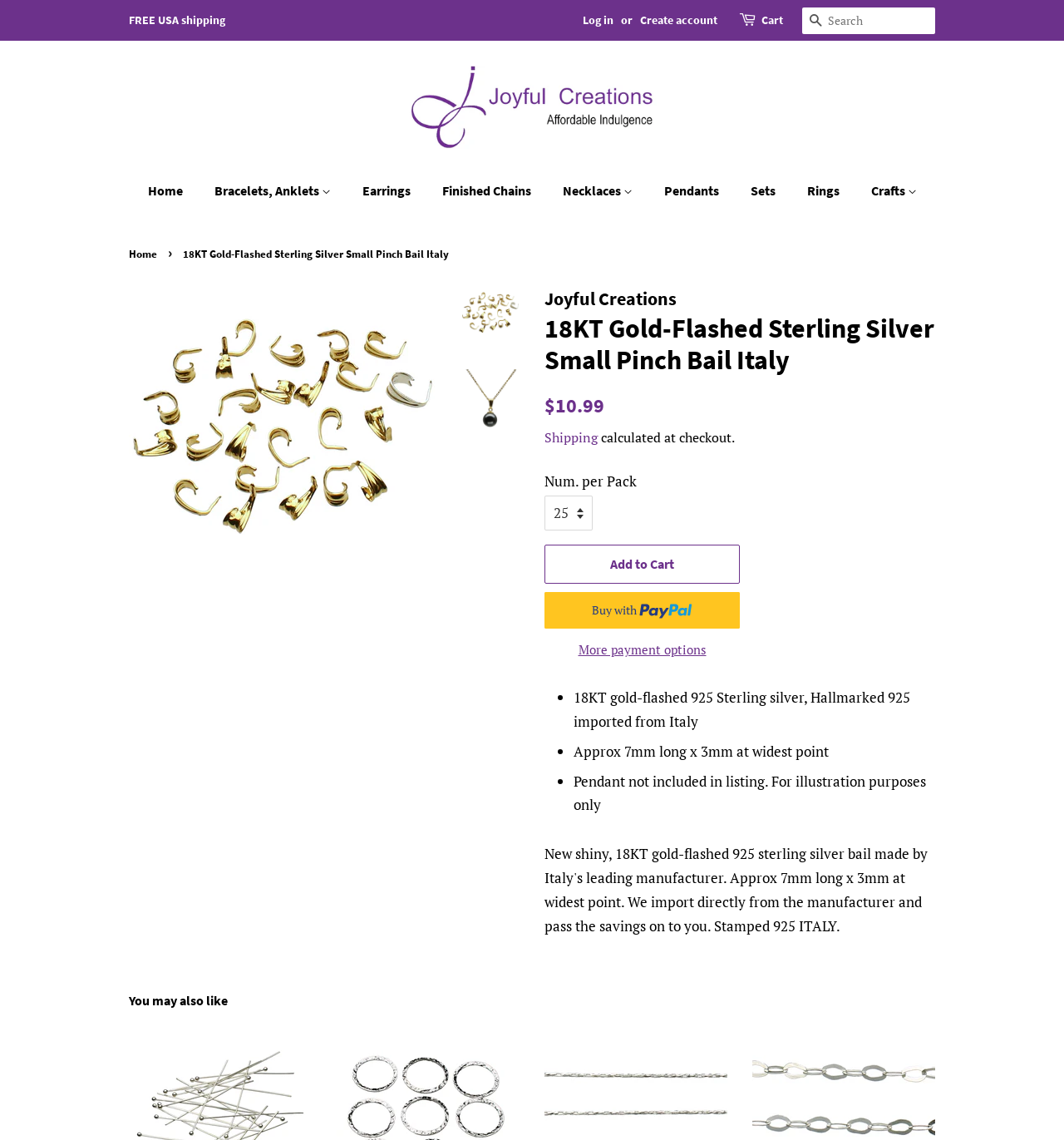Can you show the bounding box coordinates of the region to click on to complete the task described in the instruction: "Search"?

[0.754, 0.006, 0.779, 0.03]